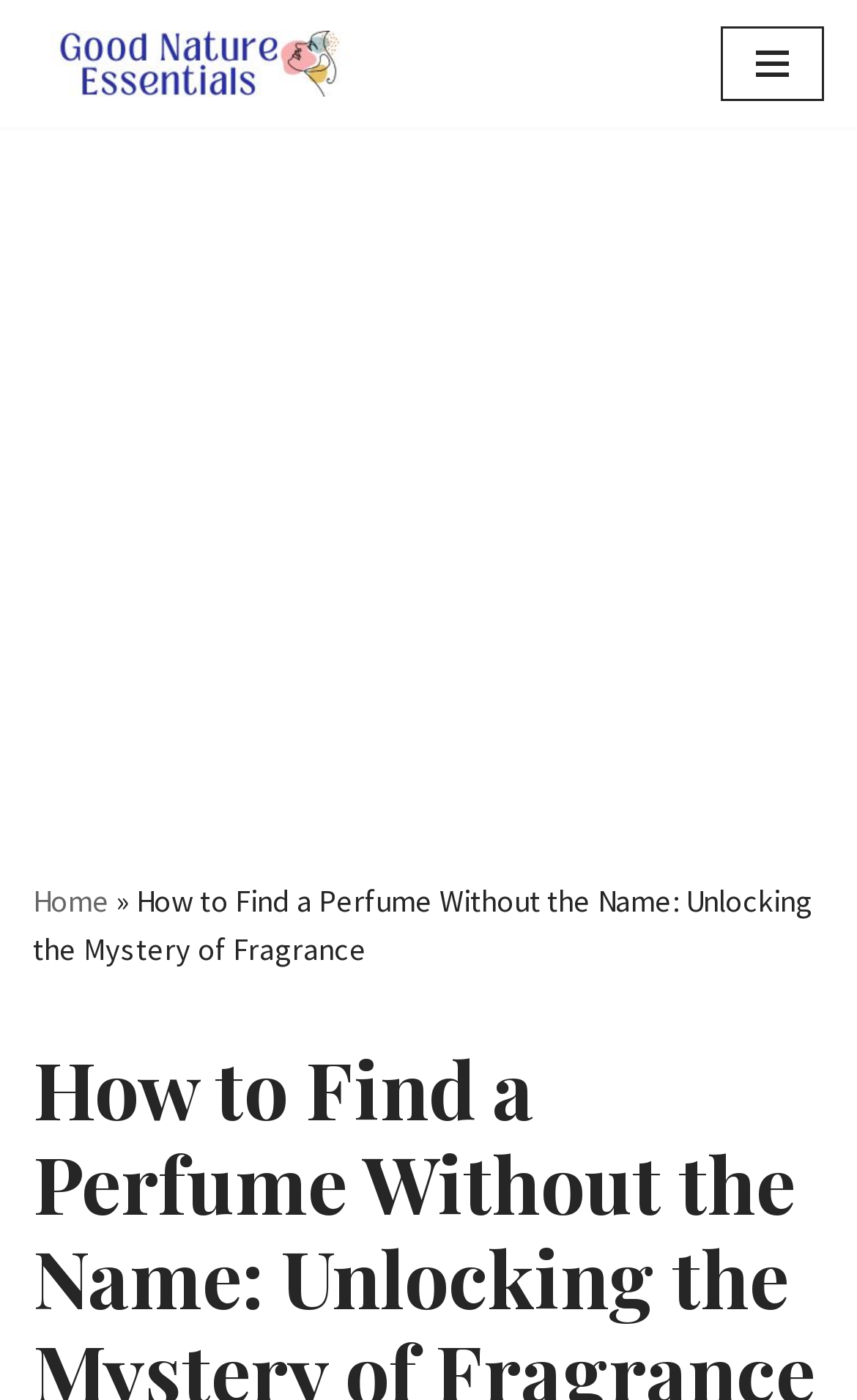Determine the main text heading of the webpage and provide its content.

How to Find a Perfume Without the Name: Unlocking the Mystery of Fragrance